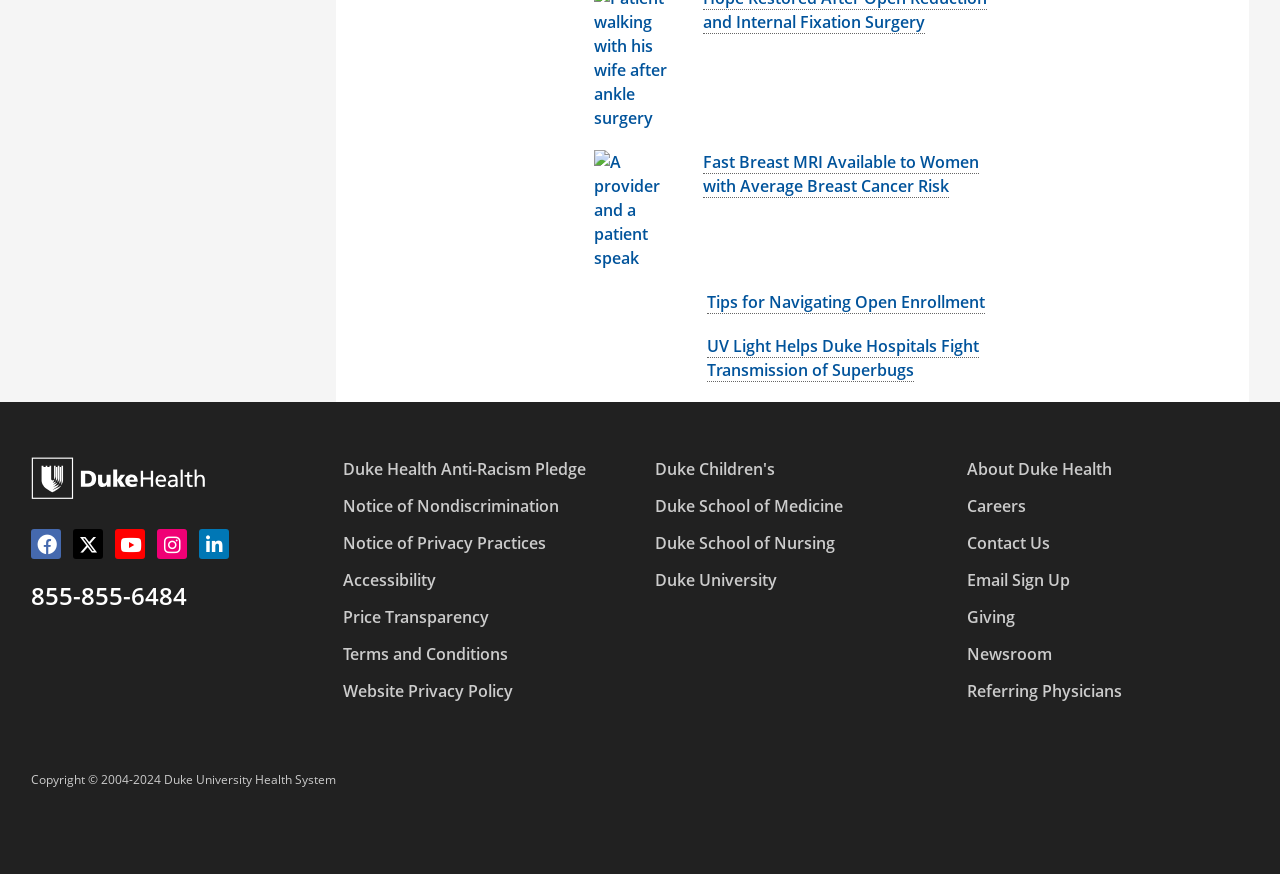Show the bounding box coordinates for the element that needs to be clicked to execute the following instruction: "Click the link to learn about Duke Health Home Page". Provide the coordinates in the form of four float numbers between 0 and 1, i.e., [left, top, right, bottom].

[0.024, 0.523, 0.161, 0.571]